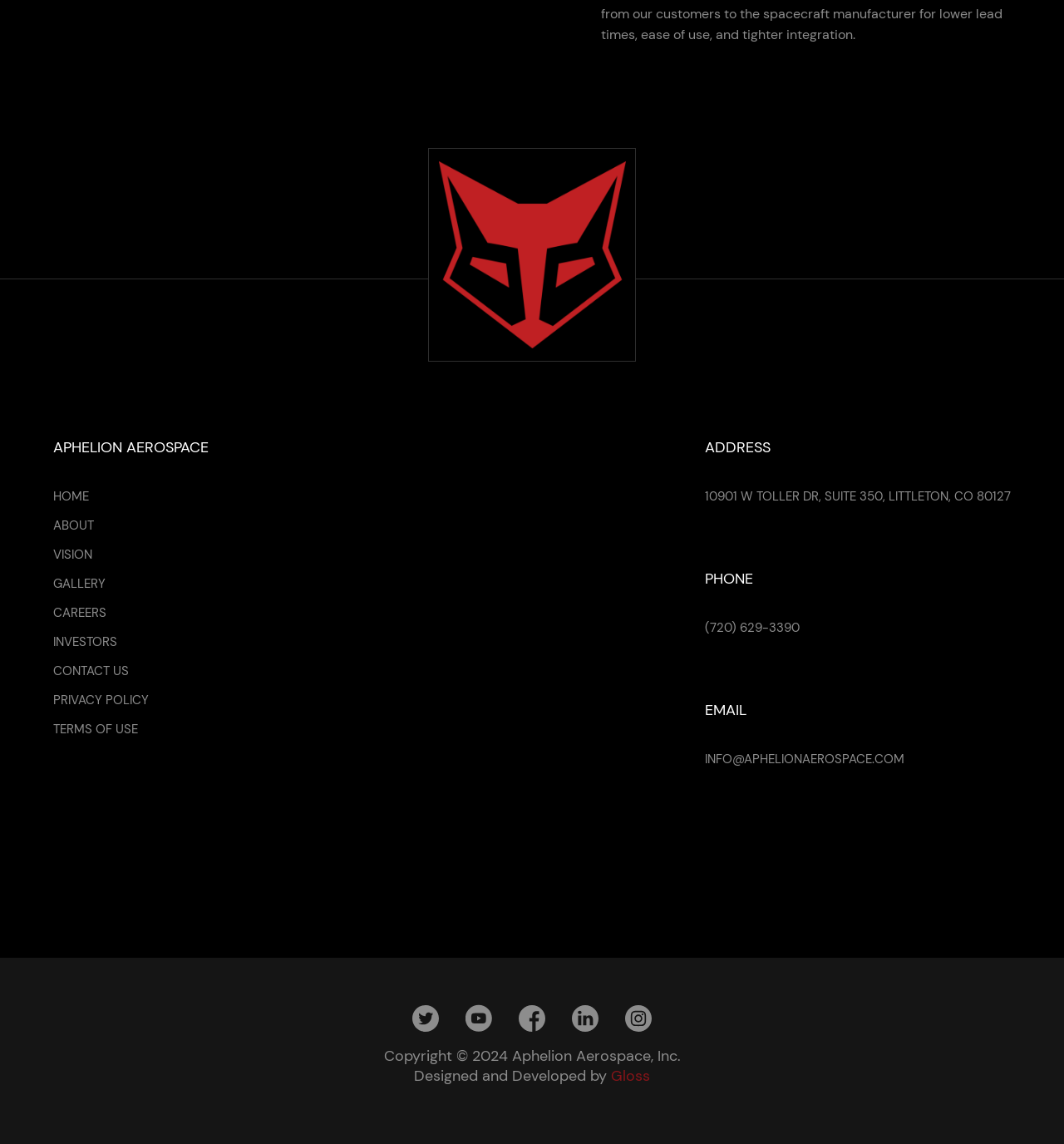Locate and provide the bounding box coordinates for the HTML element that matches this description: "Privacy Policy".

[0.05, 0.605, 0.14, 0.619]